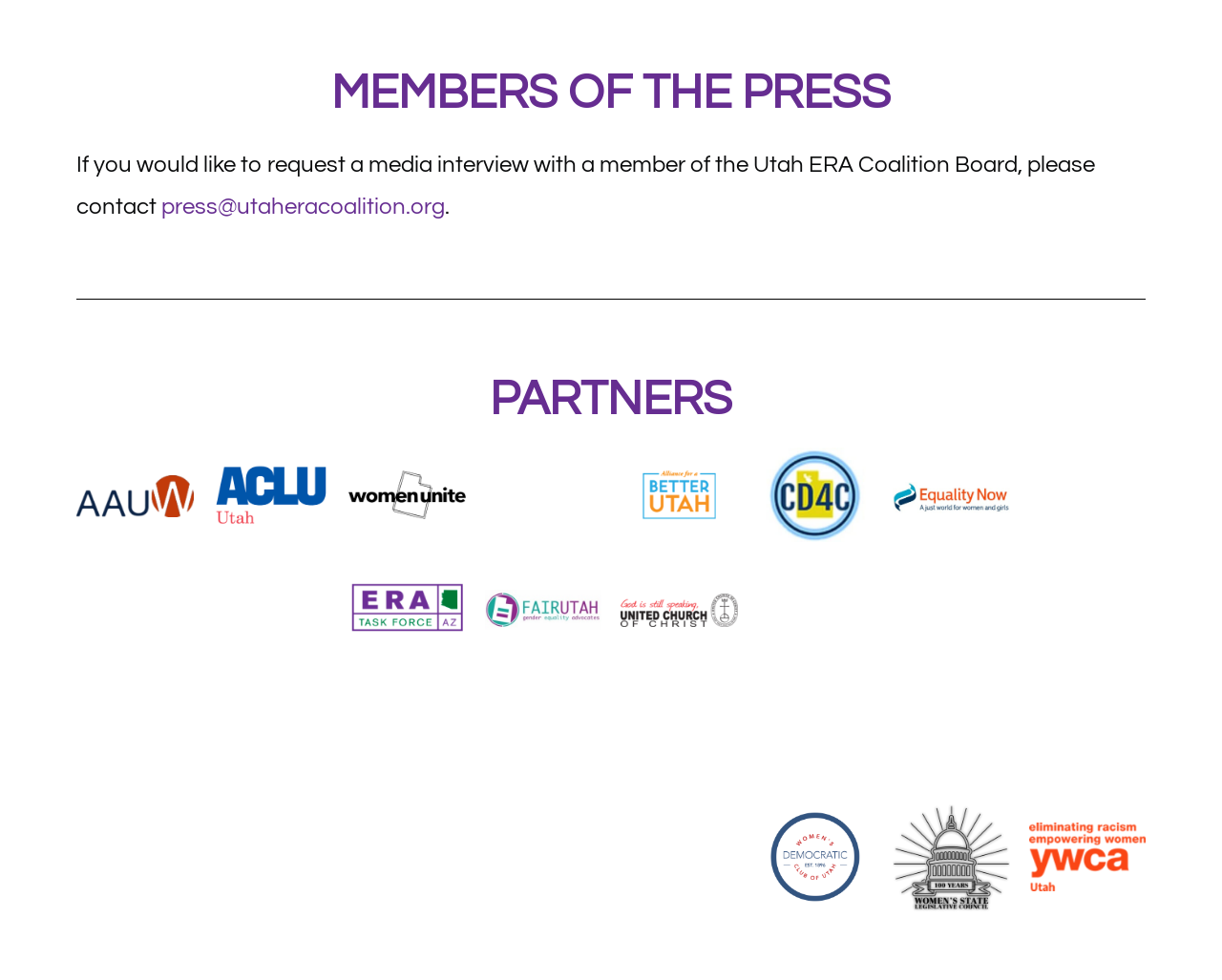Please specify the bounding box coordinates of the element that should be clicked to execute the given instruction: 'Visit the AAUW website'. Ensure the coordinates are four float numbers between 0 and 1, expressed as [left, top, right, bottom].

[0.062, 0.482, 0.158, 0.528]